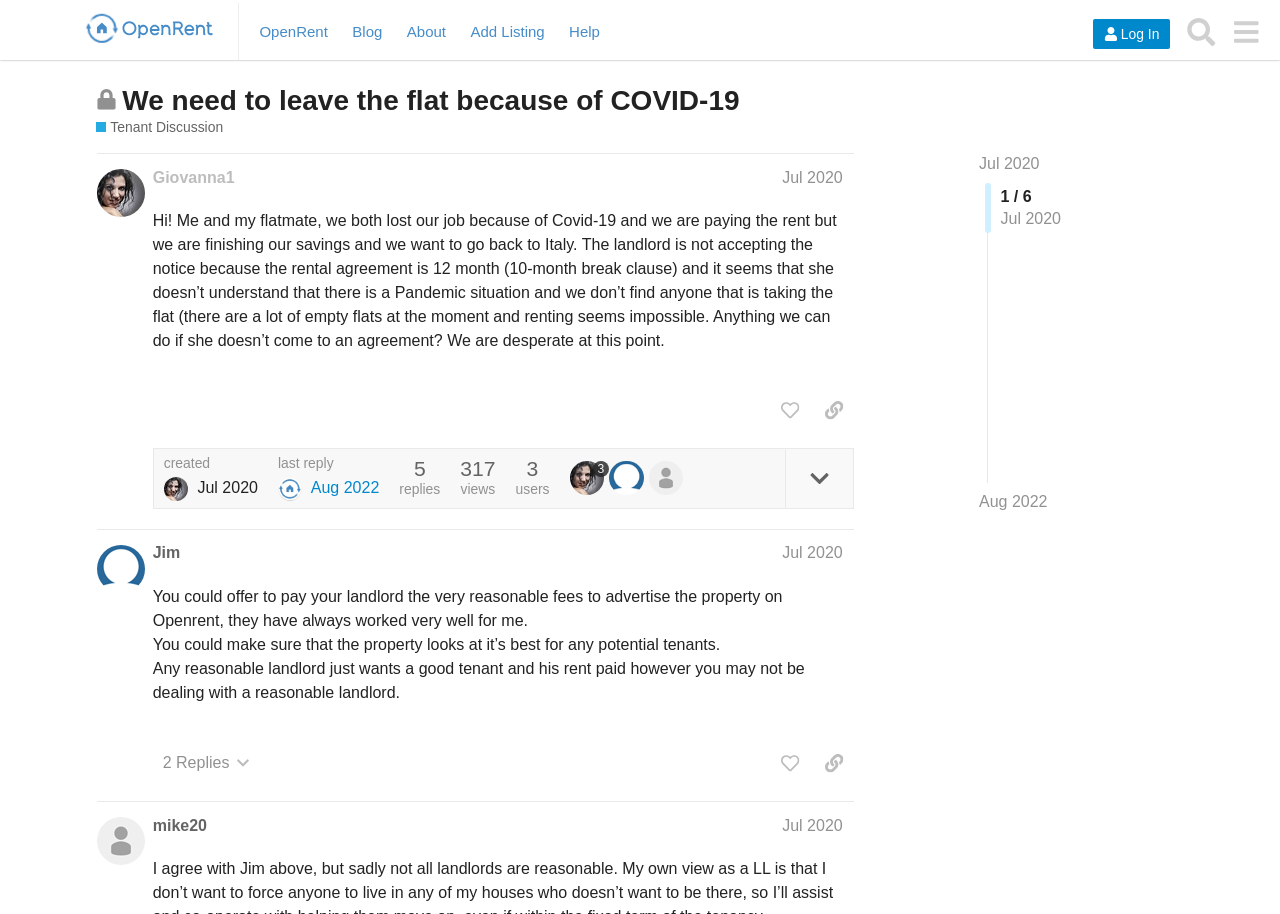Determine the bounding box coordinates for the region that must be clicked to execute the following instruction: "Click the 'More actions' button".

None